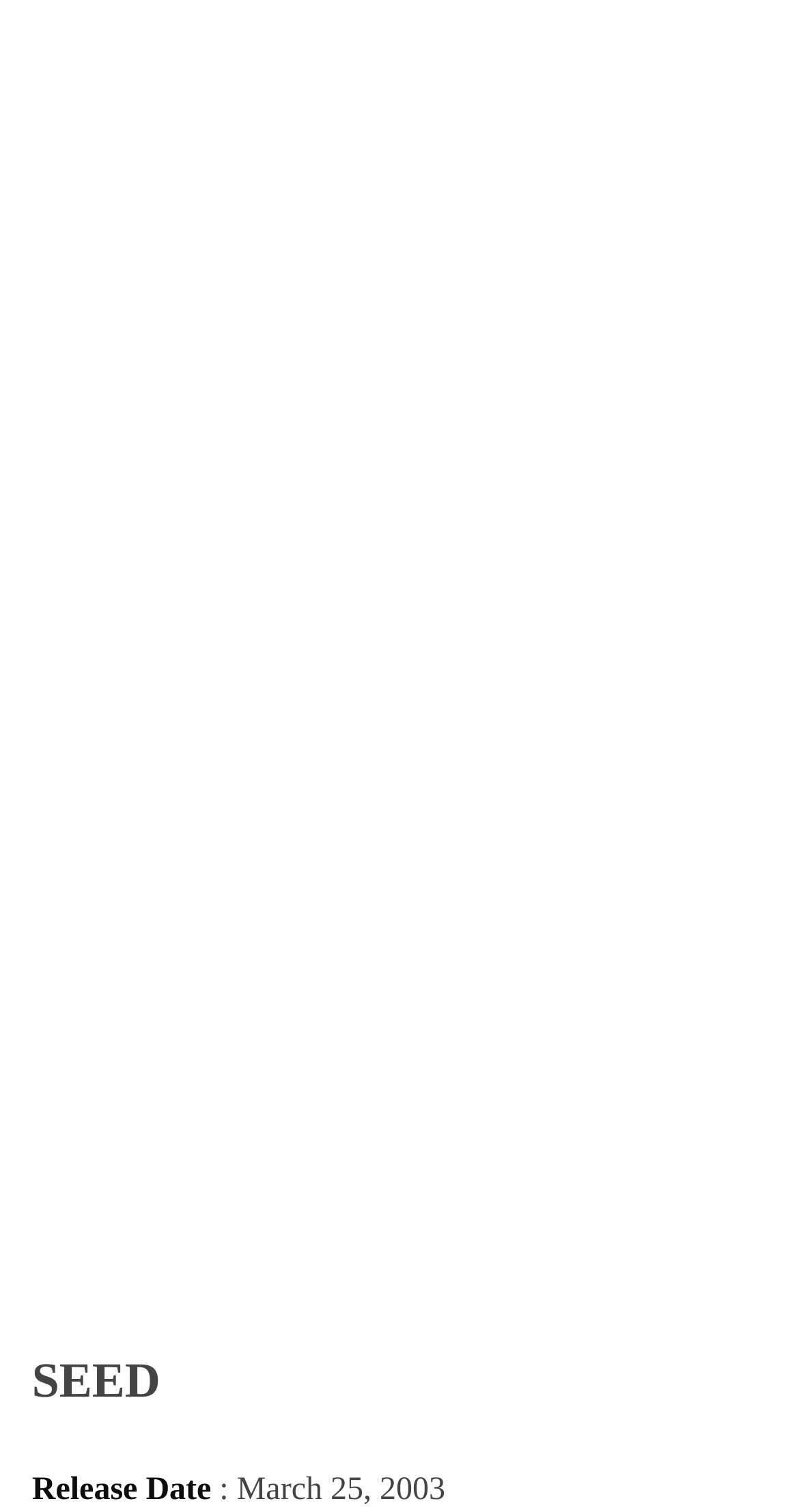Using the format (top-left x, top-left y, bottom-right x, bottom-right y), provide the bounding box coordinates for the described UI element. All values should be floating point numbers between 0 and 1: aria-label="s" name="s" placeholder="Search ..."

None